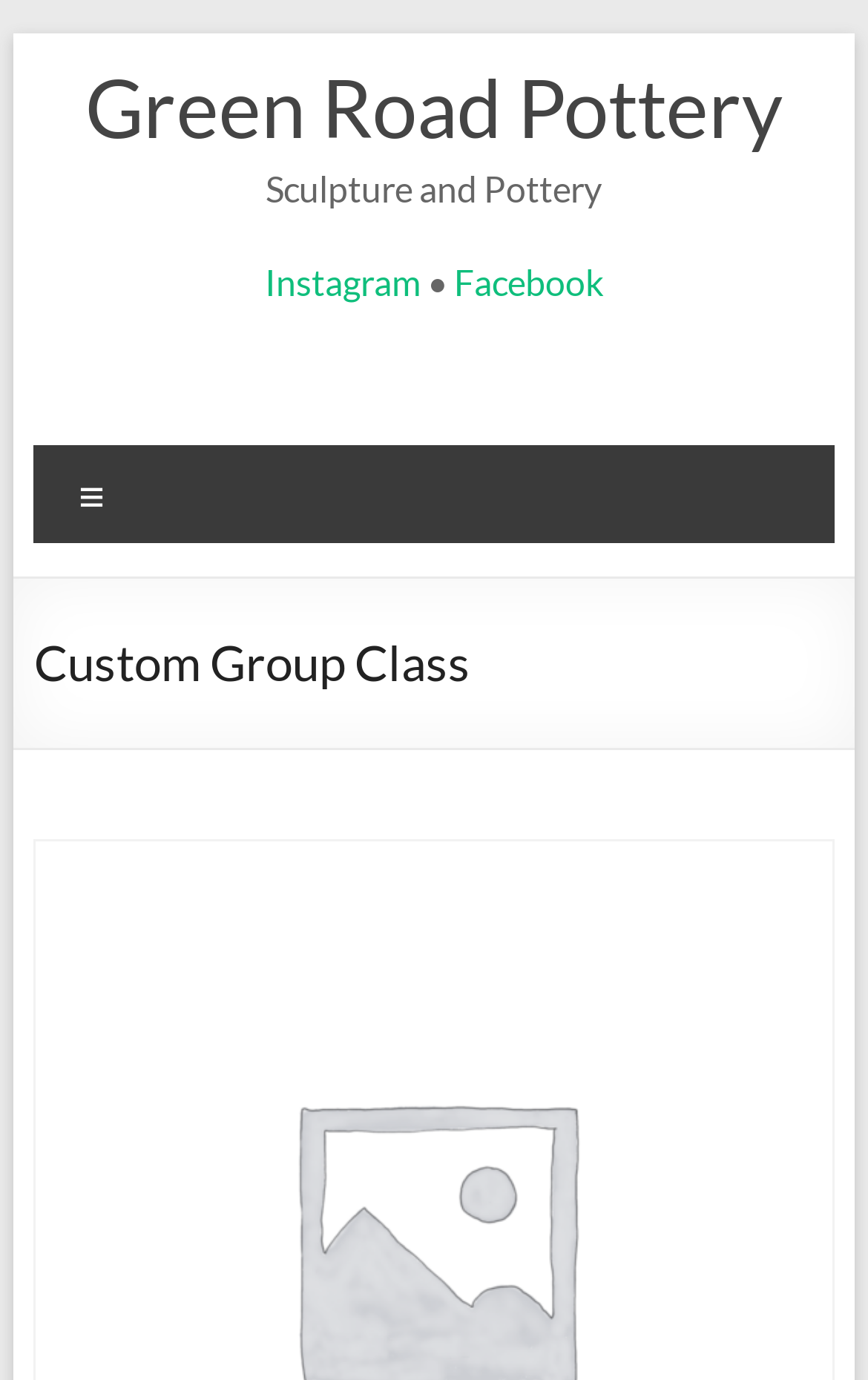Determine the main headline of the webpage and provide its text.

Custom Group Class